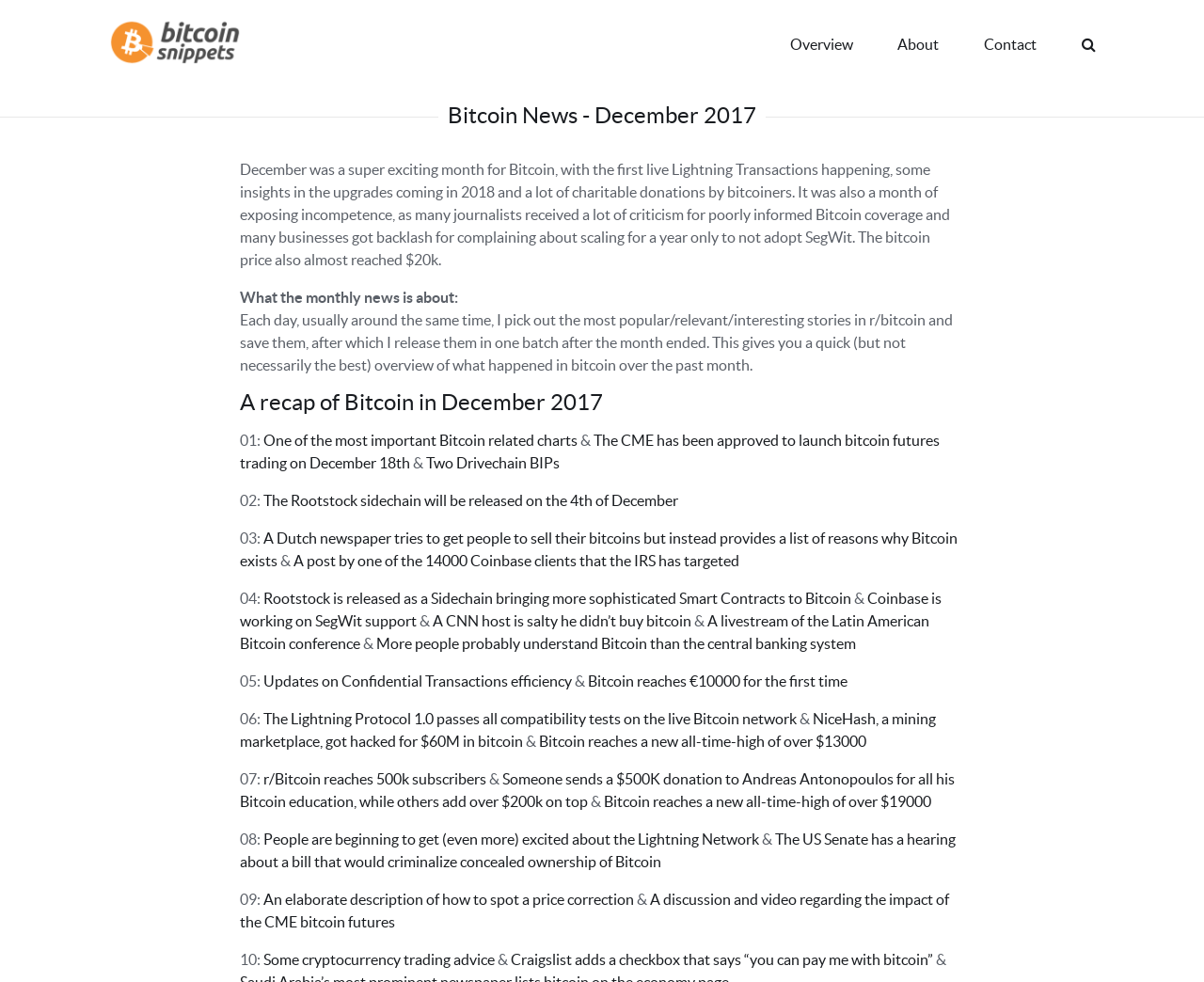Can you specify the bounding box coordinates for the region that should be clicked to fulfill this instruction: "Explore the 'Contact' page".

[0.814, 0.029, 0.864, 0.064]